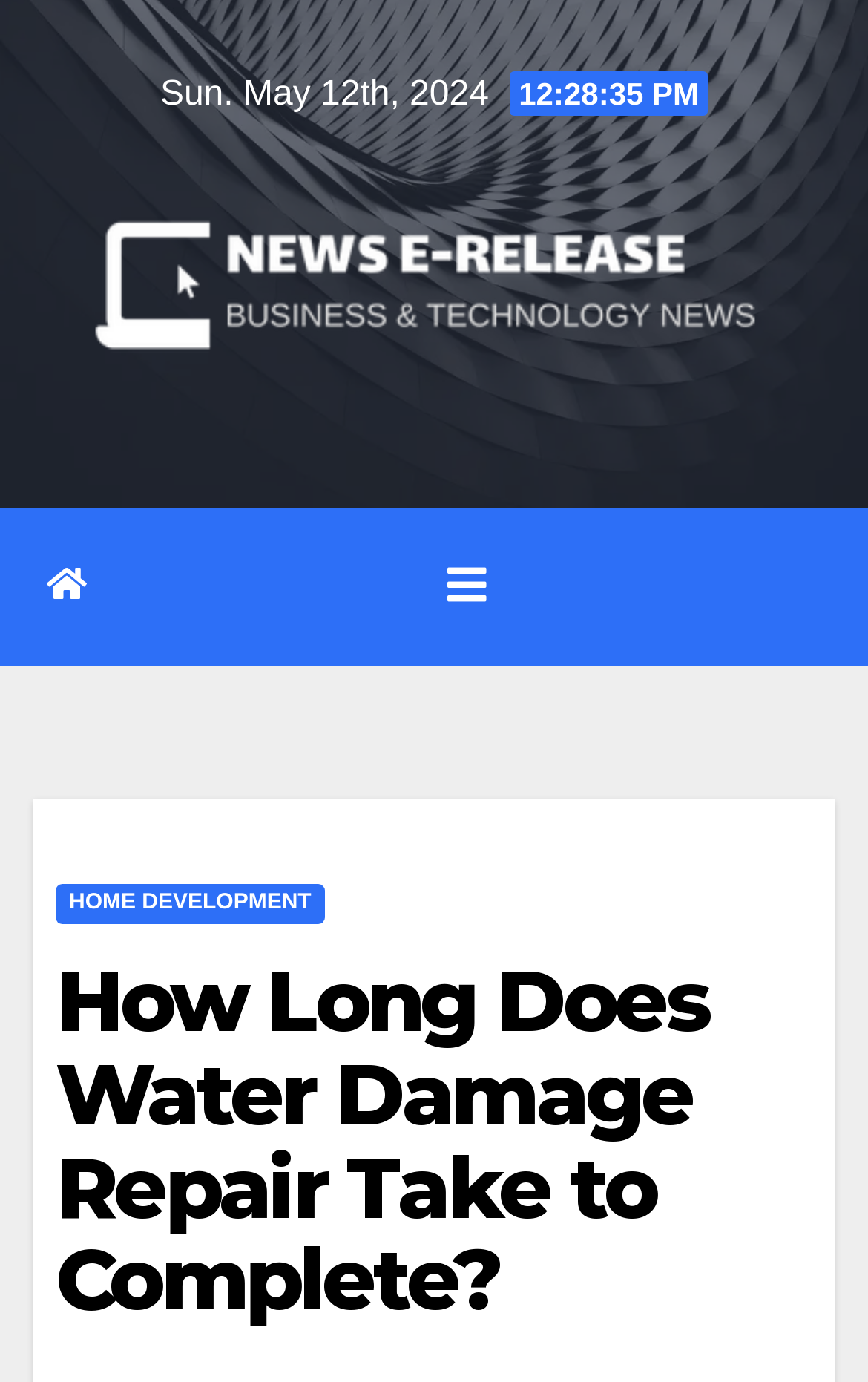Please find and generate the text of the main heading on the webpage.

How Long Does Water Damage Repair Take to Complete?